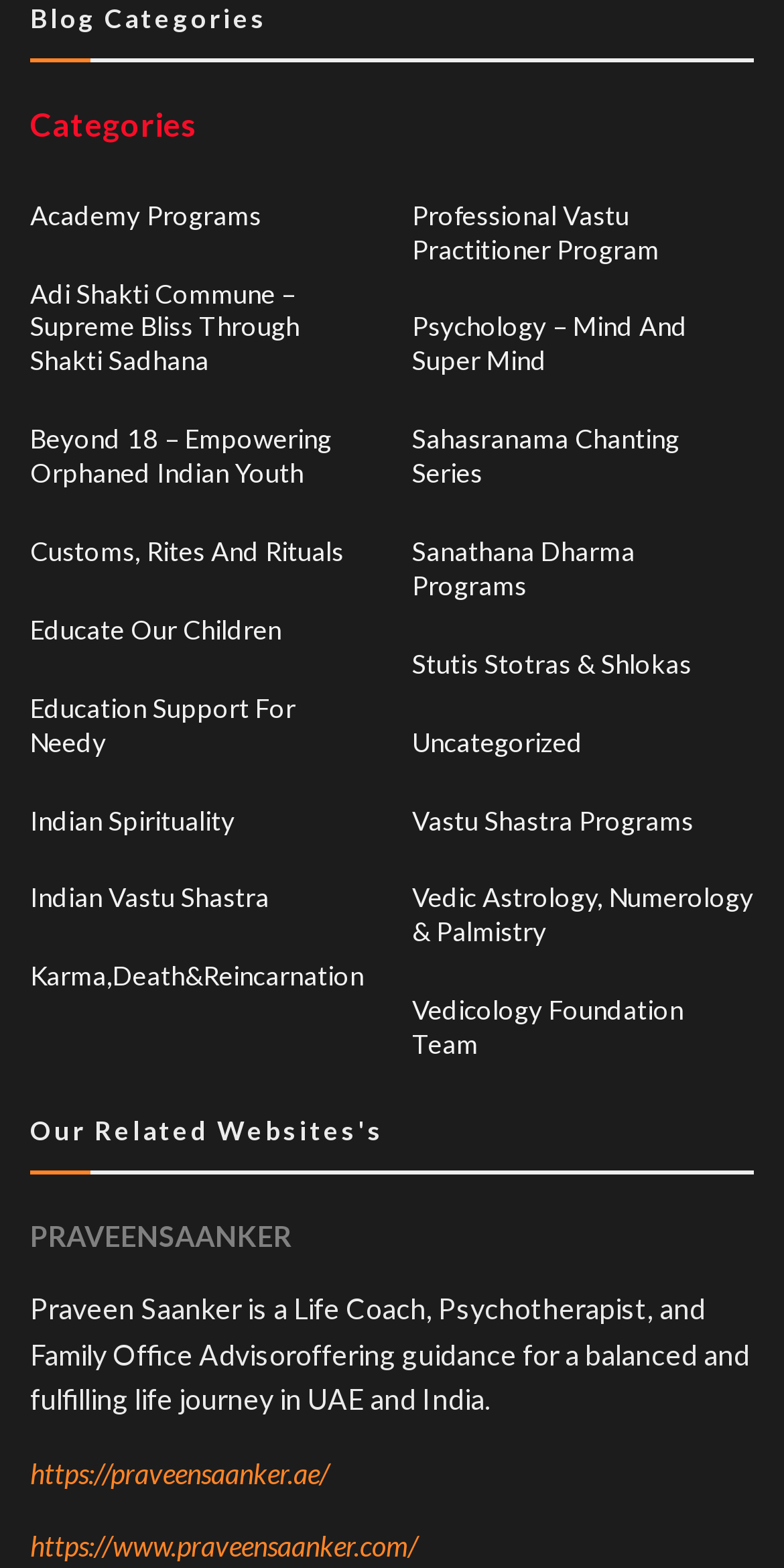Locate the UI element that matches the description Uncategorized in the webpage screenshot. Return the bounding box coordinates in the format (top-left x, top-left y, bottom-right x, bottom-right y), with values ranging from 0 to 1.

None